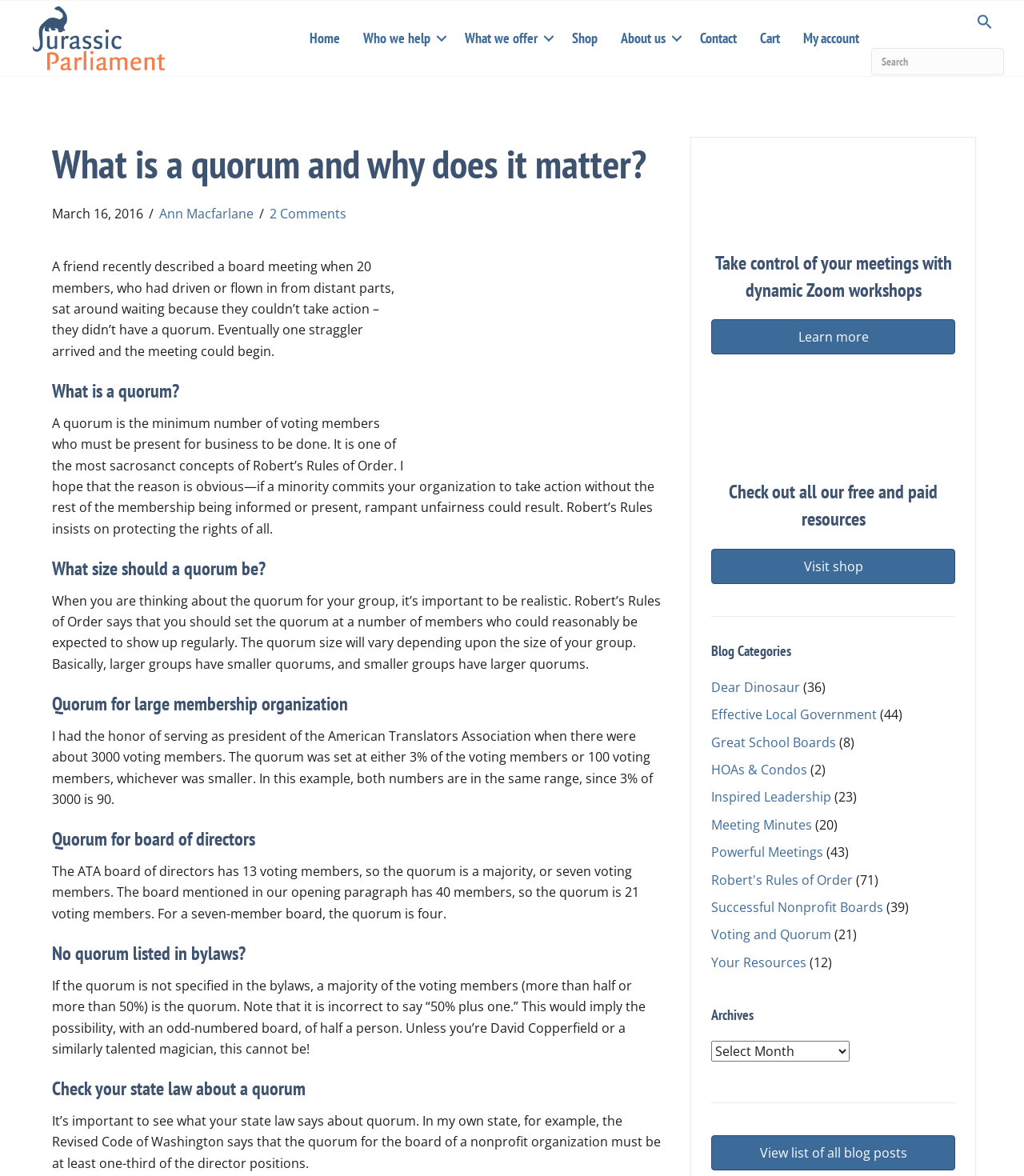Generate a comprehensive caption for the webpage you are viewing.

This webpage is about Quorum, an essential concept in Robert's Rules of Order and parliamentary procedure. At the top, there is a logo of Jurassic Parliament, which is a link, and a navigation menu with several links, including Home, Who we help, What we offer, Shop, About us, Contact, Cart, My account, and Search.

Below the navigation menu, there is a heading "What is a quorum and why does it matter?" followed by a cartoon image related to quorum. The main content of the page is divided into several sections, each with a heading and descriptive text. The sections cover topics such as what a quorum is, what size a quorum should be, quorum for large membership organizations, quorum for boards of directors, what to do if there is no quorum listed in the bylaws, and checking state law about quorum.

On the right side of the page, there are several links and images, including a Zoom meeting graphic, a link to take control of meetings with dynamic Zoom workshops, a shopping cart icon, and a link to check out all free and paid resources. Below these links, there is a section with blog categories, including Dear Dinosaur, Effective Local Government, Great School Boards, HOAs & Condos, Inspired Leadership, Meeting Minutes, Powerful Meetings, Robert's Rules of Order, Successful Nonprofit Boards, Voting and Quorum, and Your Resources. Each category has a link and a number in parentheses, indicating the number of posts in that category.

At the bottom of the page, there is a section with archives, including a combobox to select a specific archive, and a link to view a list of all blog posts.